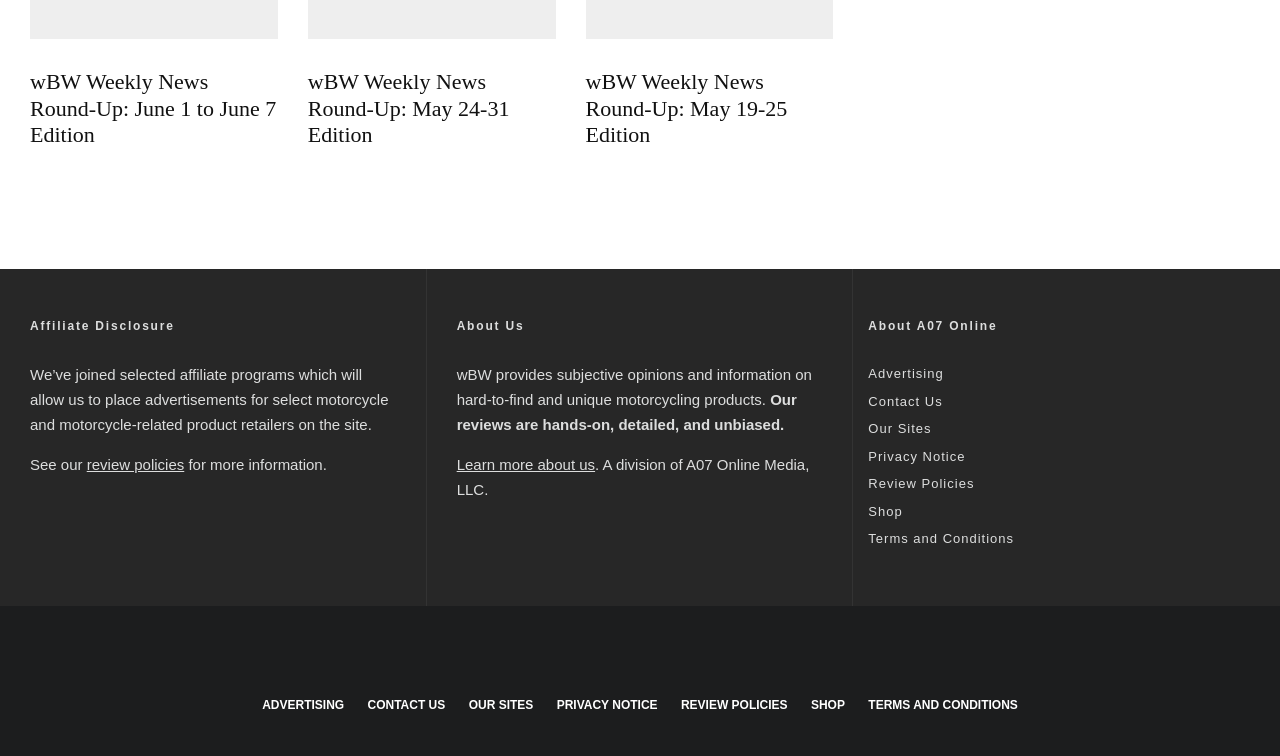What is the policy related to affiliate programs?
Answer the question in a detailed and comprehensive manner.

I read the text under the 'Affiliate Disclosure' section, which states that wBW has joined selected affiliate programs and provides a link to review policies for more information.